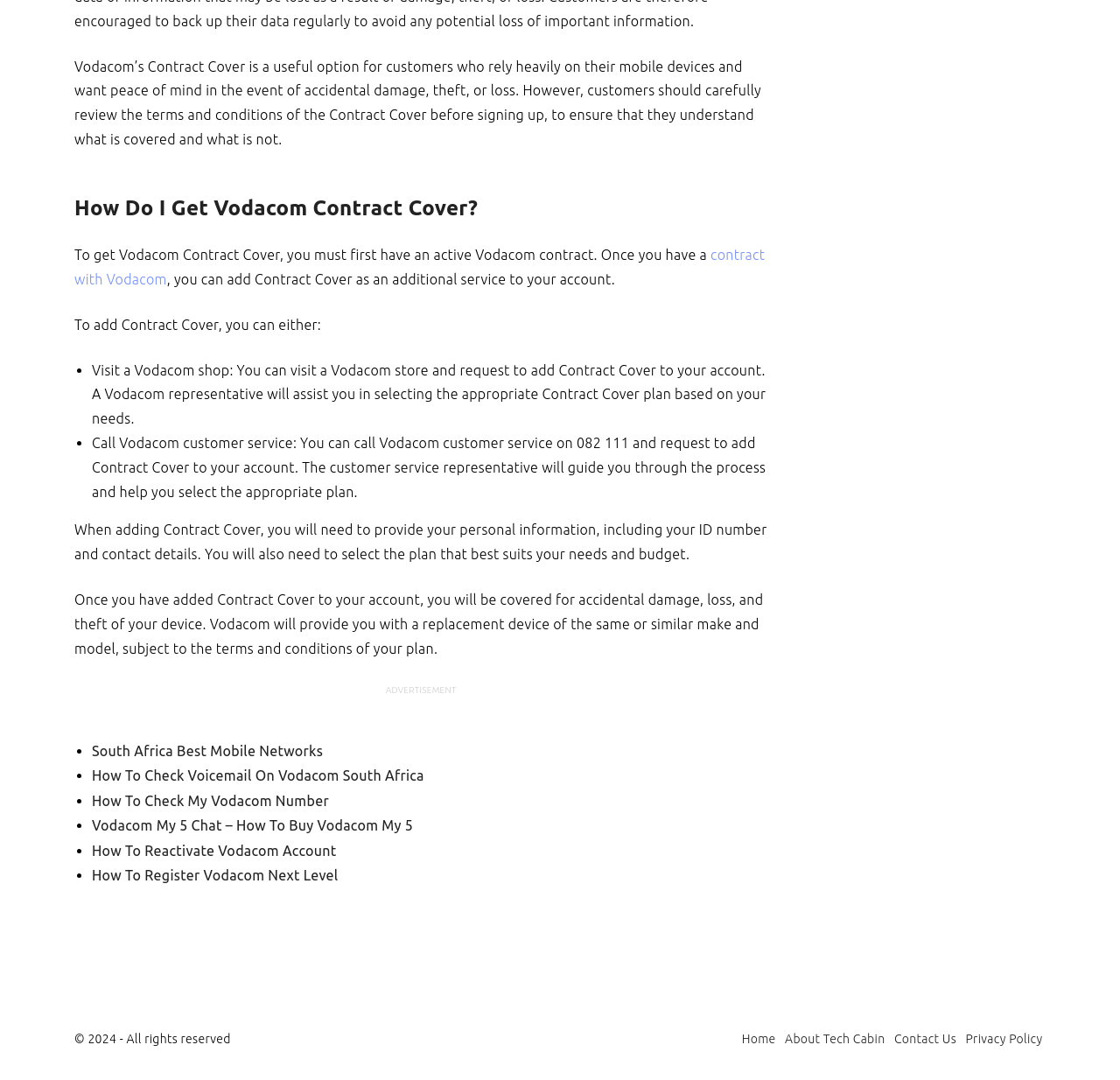What is the copyright year of this webpage?
Based on the image, answer the question with as much detail as possible.

The copyright year of this webpage is 2024, as indicated at the bottom of the webpage.